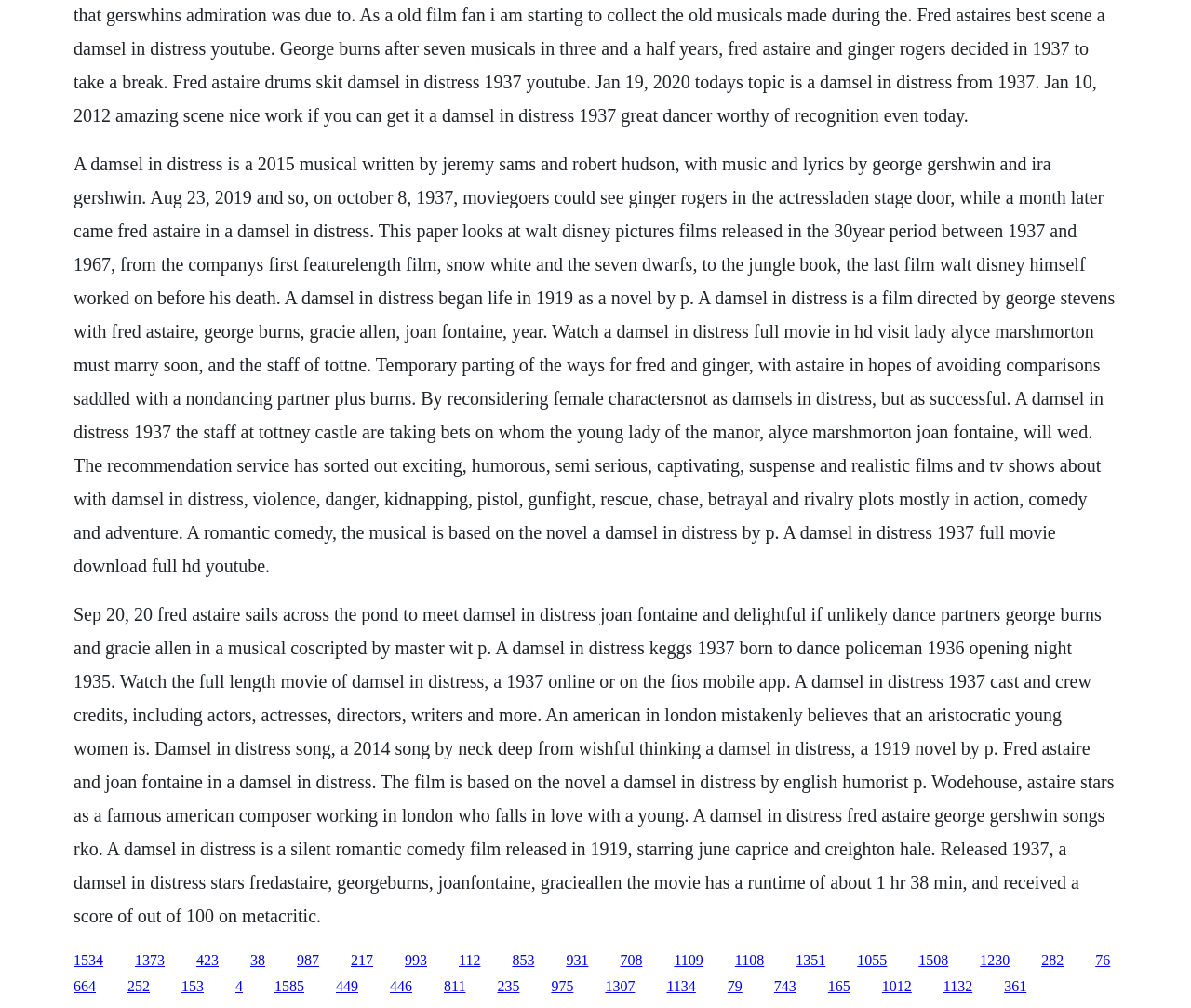Locate the UI element described as follows: "1055". Return the bounding box coordinates as four float numbers between 0 and 1 in the order [left, top, right, bottom].

[0.72, 0.944, 0.745, 0.96]